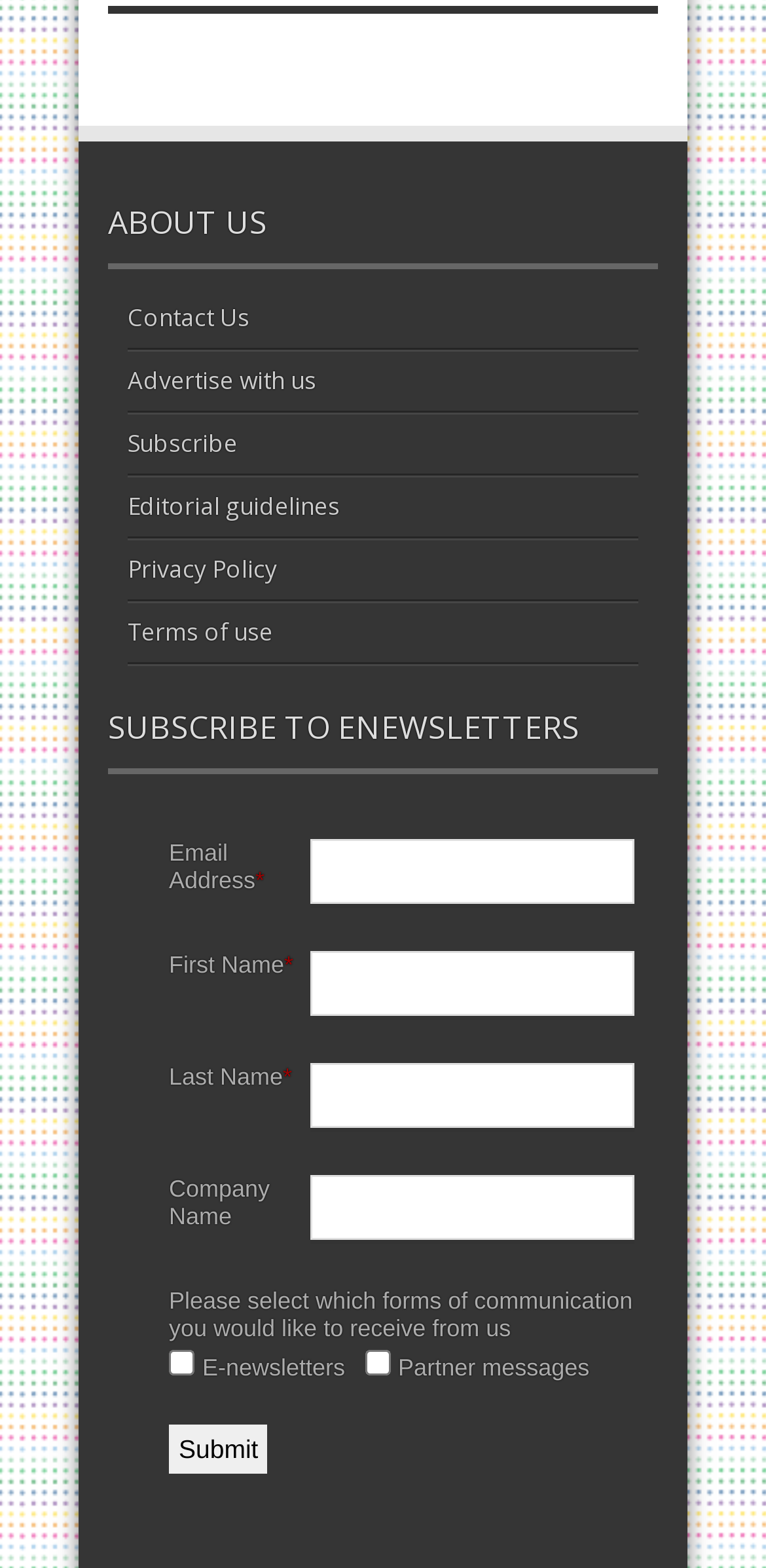Refer to the image and provide an in-depth answer to the question:
What is the purpose of the checkboxes?

The checkboxes are labeled 'E-newsletters' and 'Partner messages', and are located below the text 'Please select which forms of communication you would like to receive from us', indicating that they are used to select the types of communication the user wants to receive.